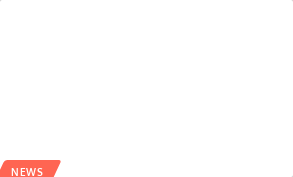Please give a succinct answer using a single word or phrase:
What is the topic of the article?

educational technology